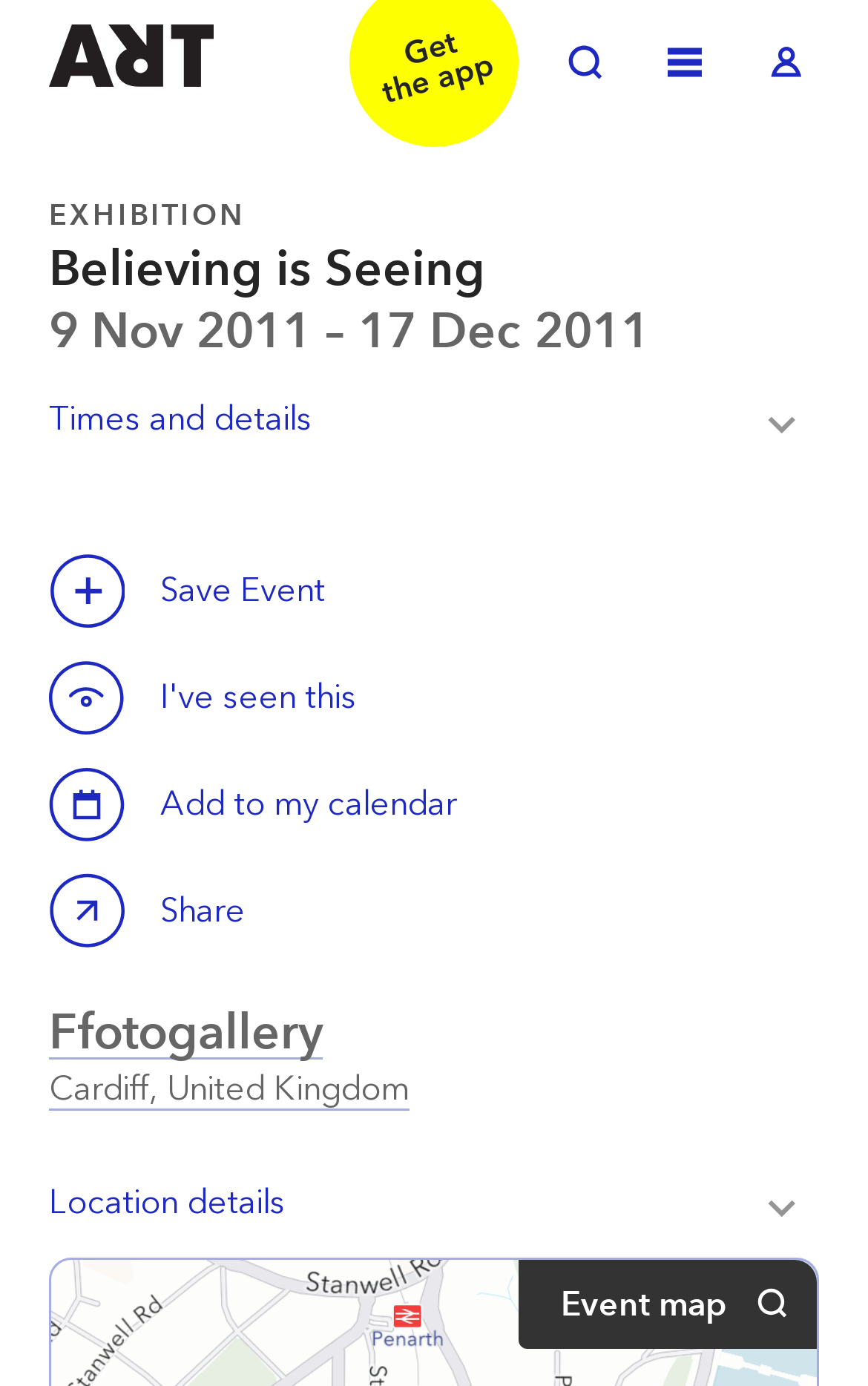Identify the bounding box coordinates of the part that should be clicked to carry out this instruction: "Check the privacy policy".

None